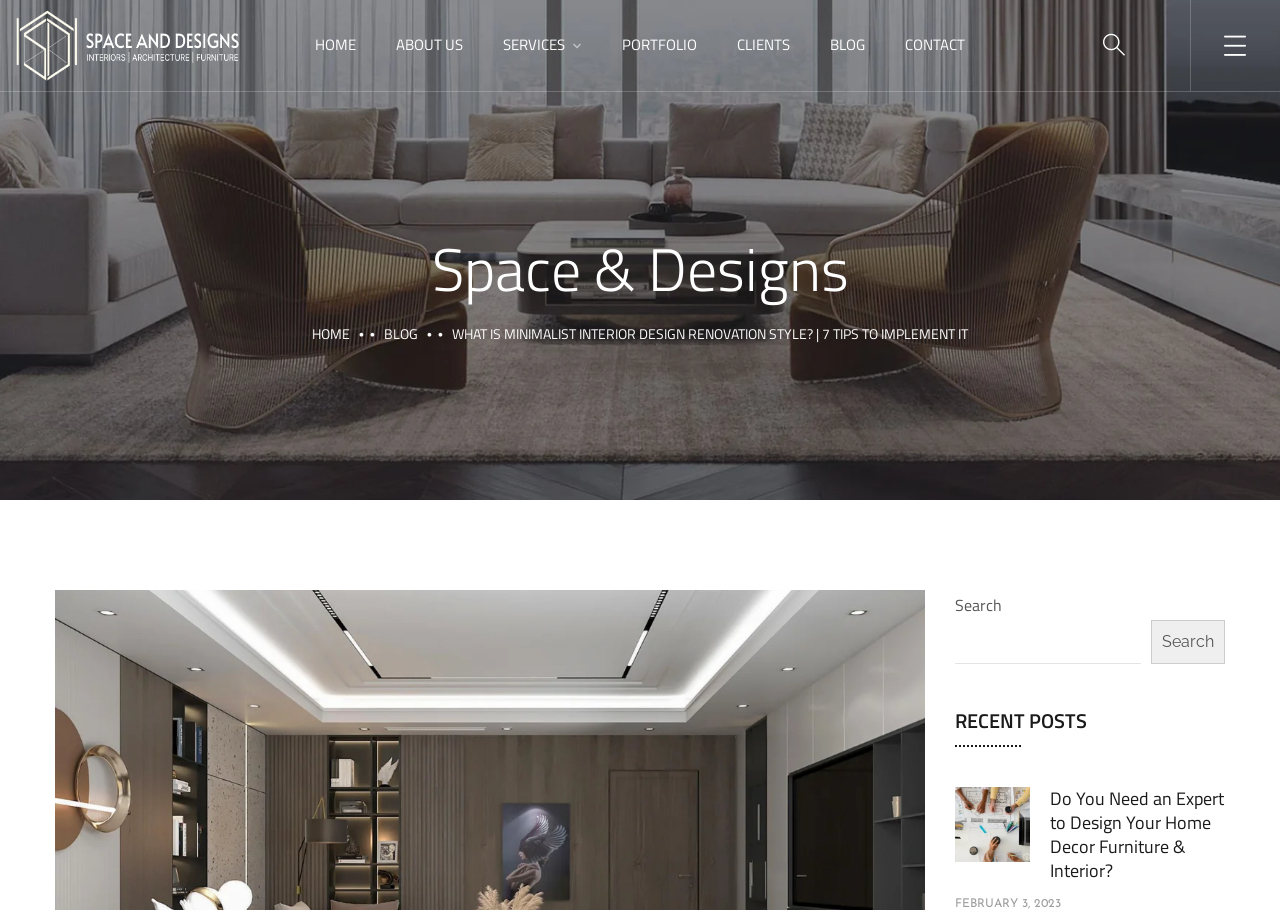Determine the bounding box coordinates of the element that should be clicked to execute the following command: "read recent posts".

[0.746, 0.777, 0.957, 0.821]